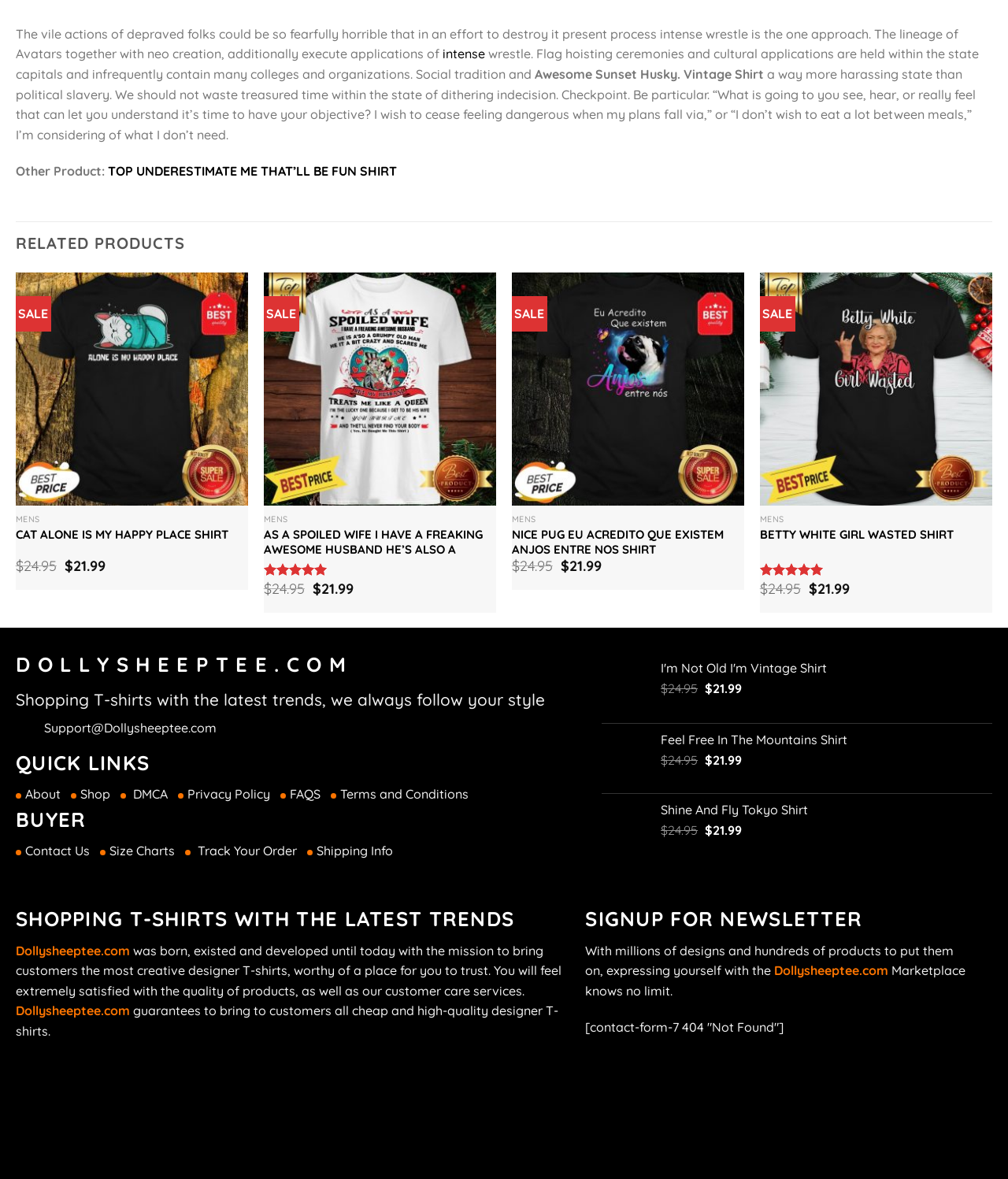Respond to the question below with a single word or phrase: What type of products are being sold?

T-shirts